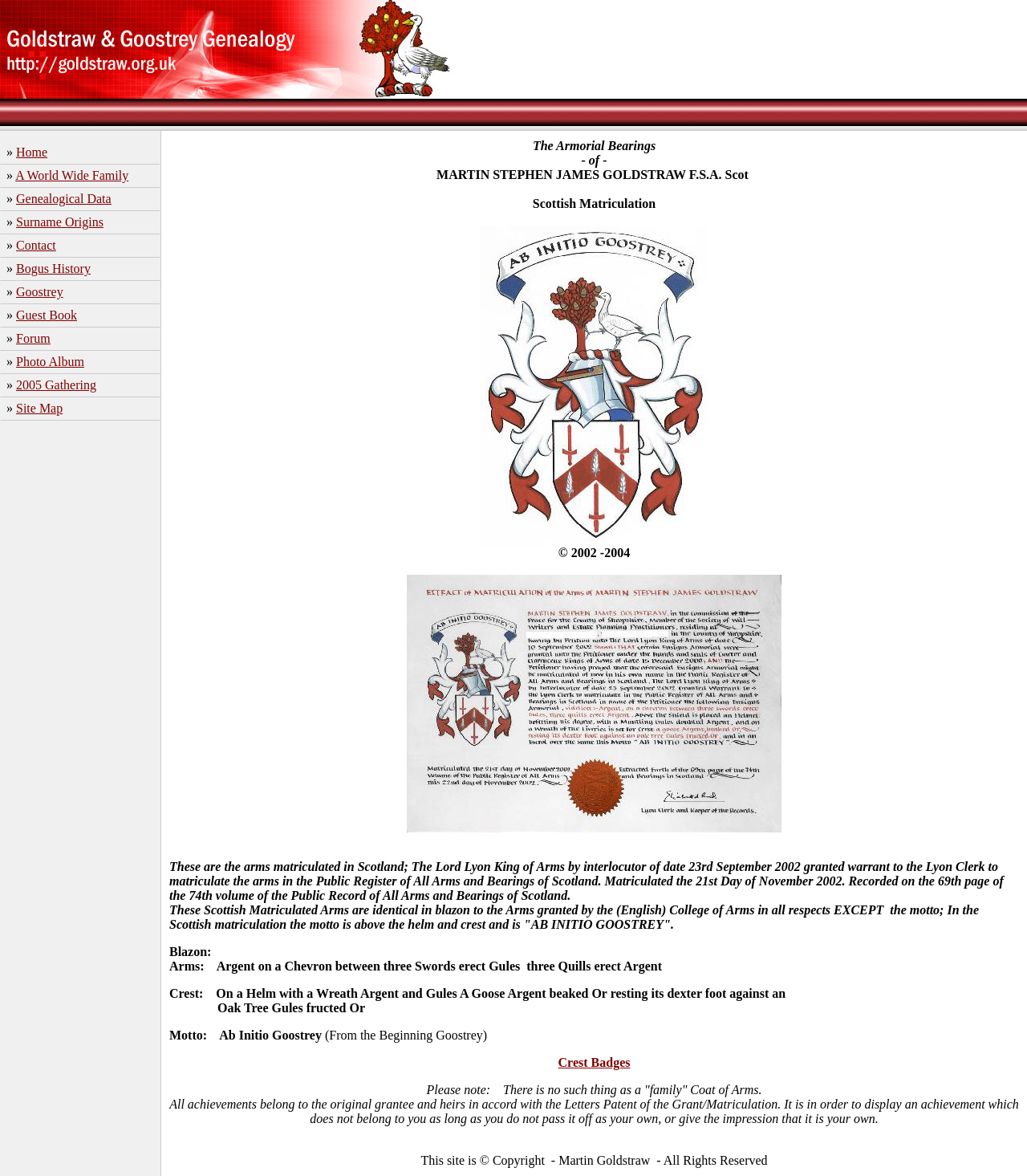Determine the bounding box coordinates for the element that should be clicked to follow this instruction: "read about Surname Origins". The coordinates should be given as four float numbers between 0 and 1, in the format [left, top, right, bottom].

[0.016, 0.183, 0.101, 0.195]